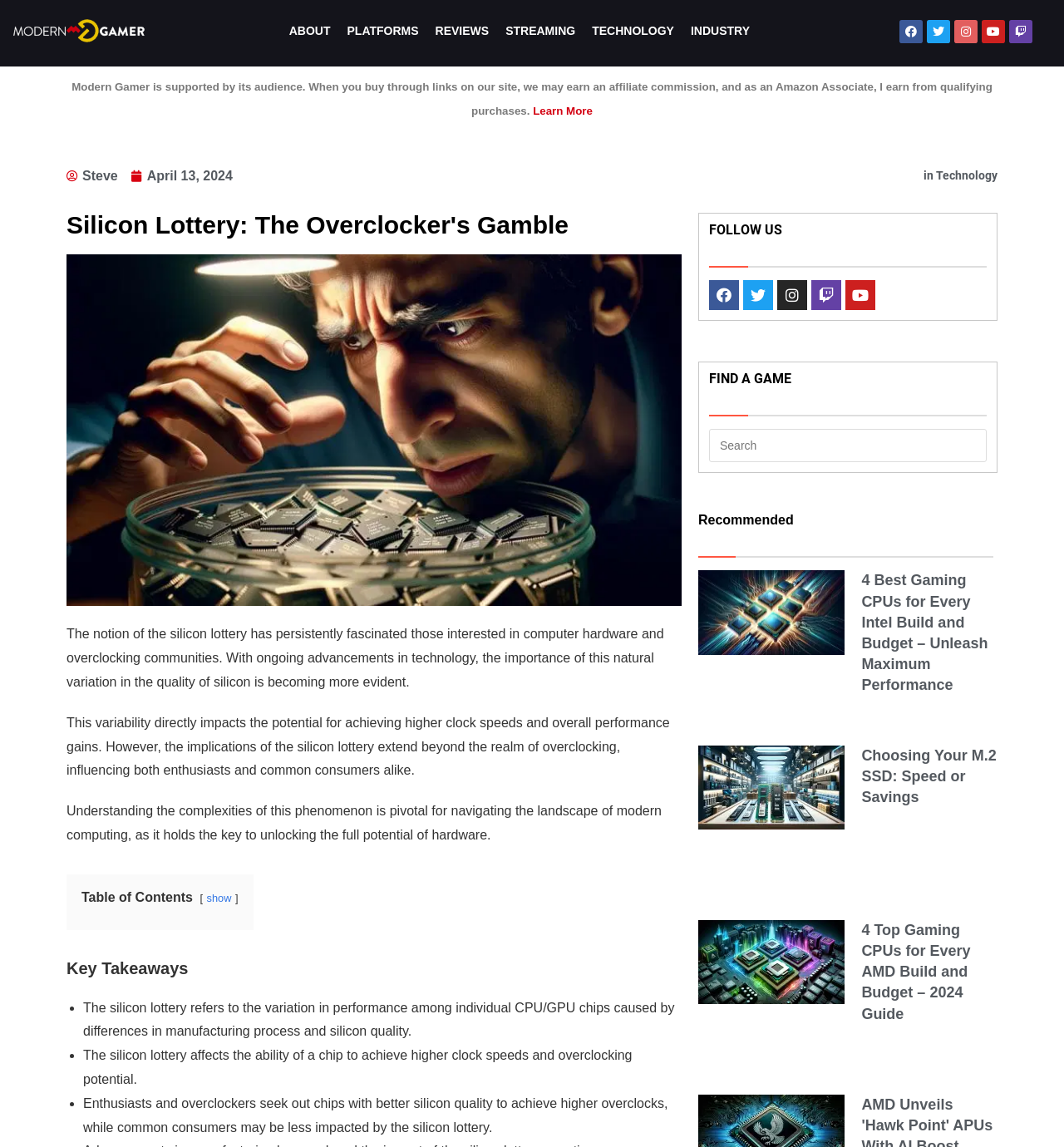Please provide a detailed answer to the question below based on the screenshot: 
What is the author of the article?

I looked at the top of the article and found the author's name, 'Steve', along with the date 'April 13, 2024'.